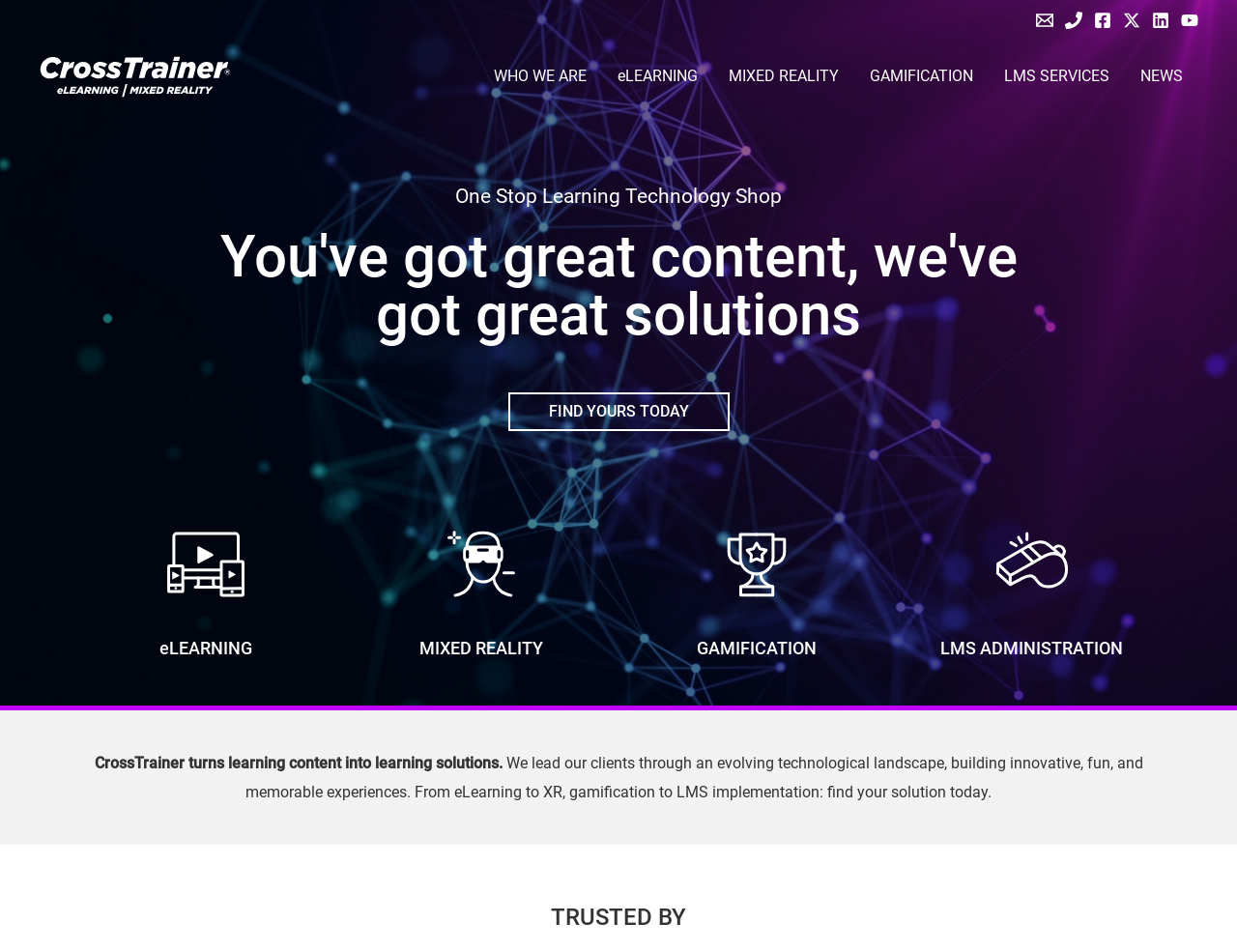Can you extract the headline from the webpage for me?

You've got great content, we've got great solutions